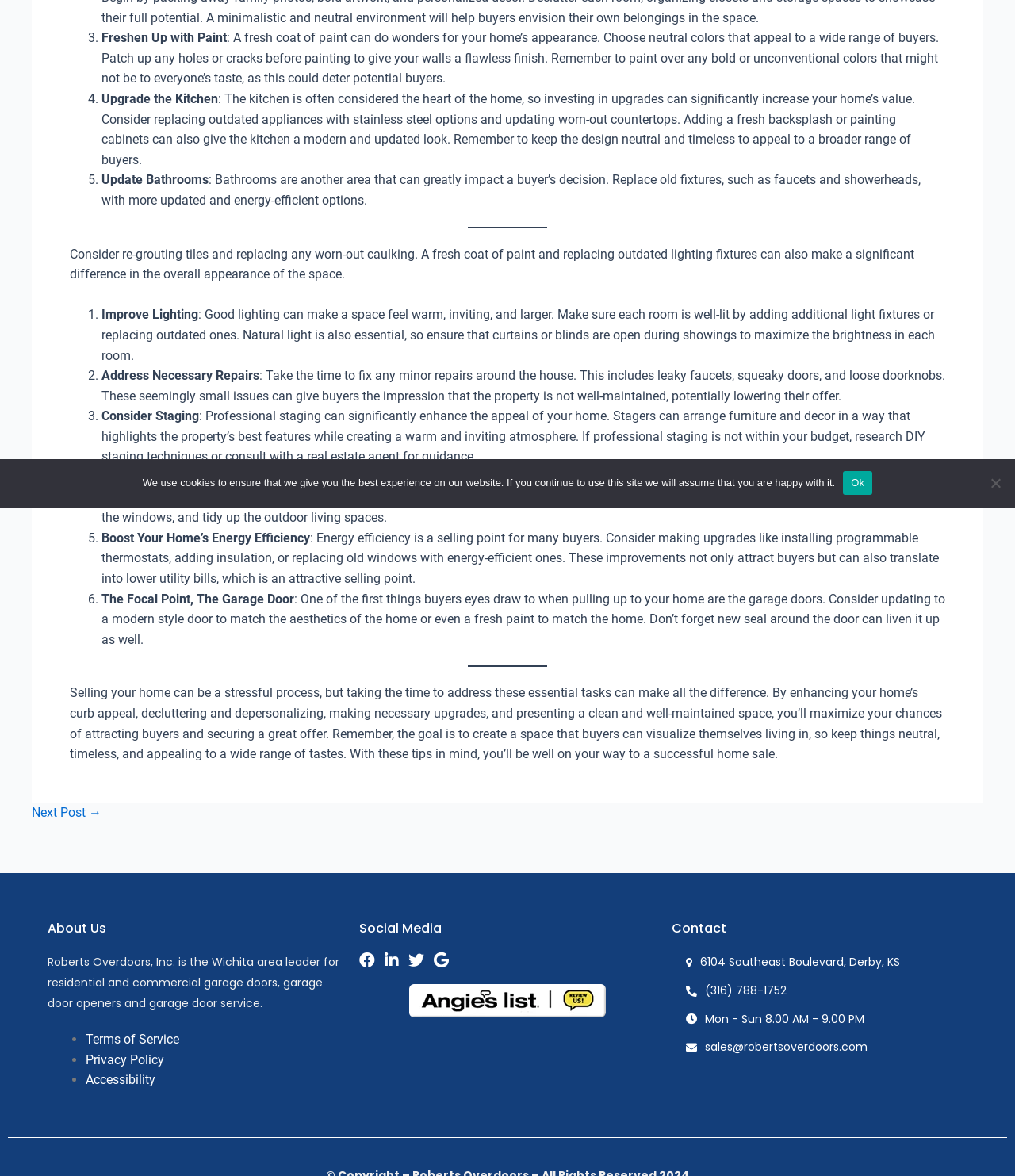Given the description "Next Post →", provide the bounding box coordinates of the corresponding UI element.

[0.031, 0.684, 0.1, 0.697]